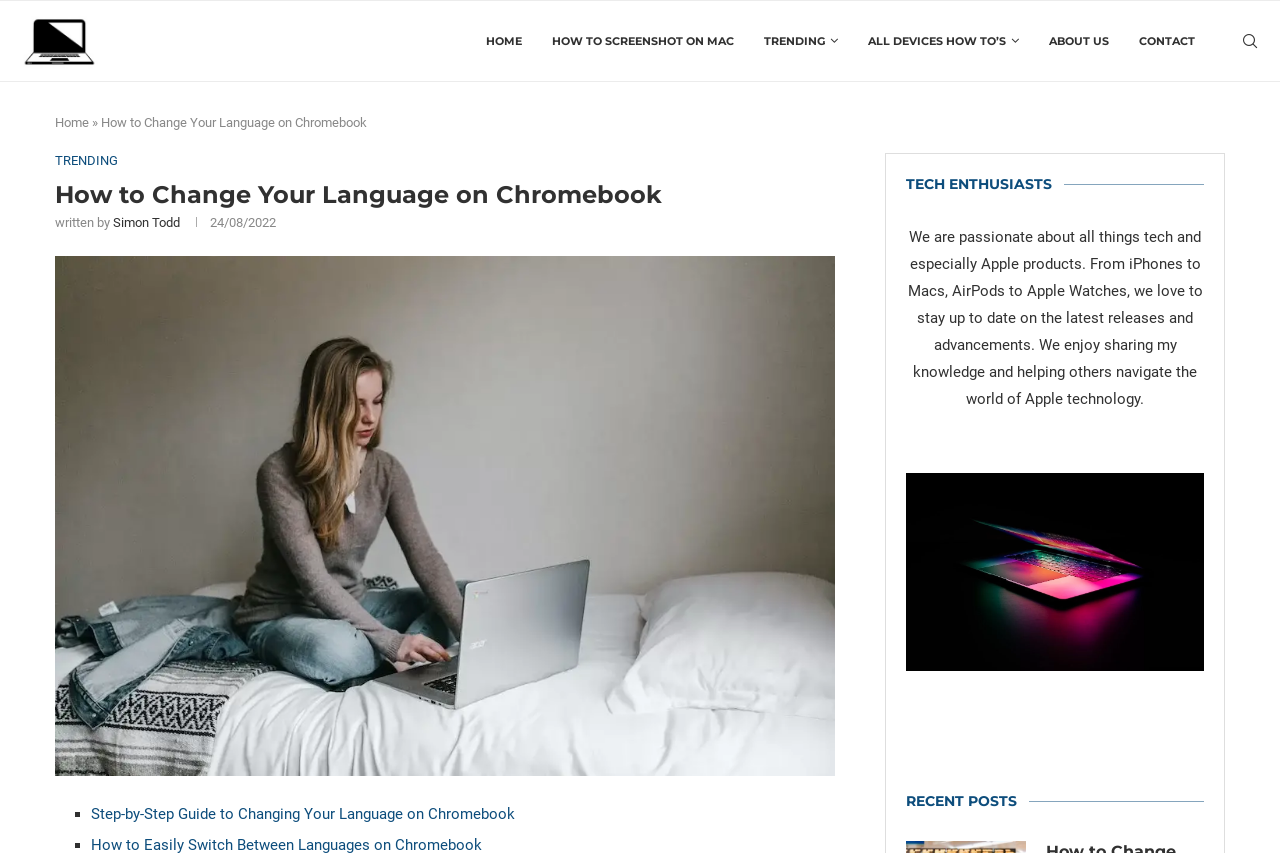Please identify the bounding box coordinates of the element that needs to be clicked to perform the following instruction: "Check the 'RECENT POSTS'".

[0.708, 0.928, 0.941, 0.95]